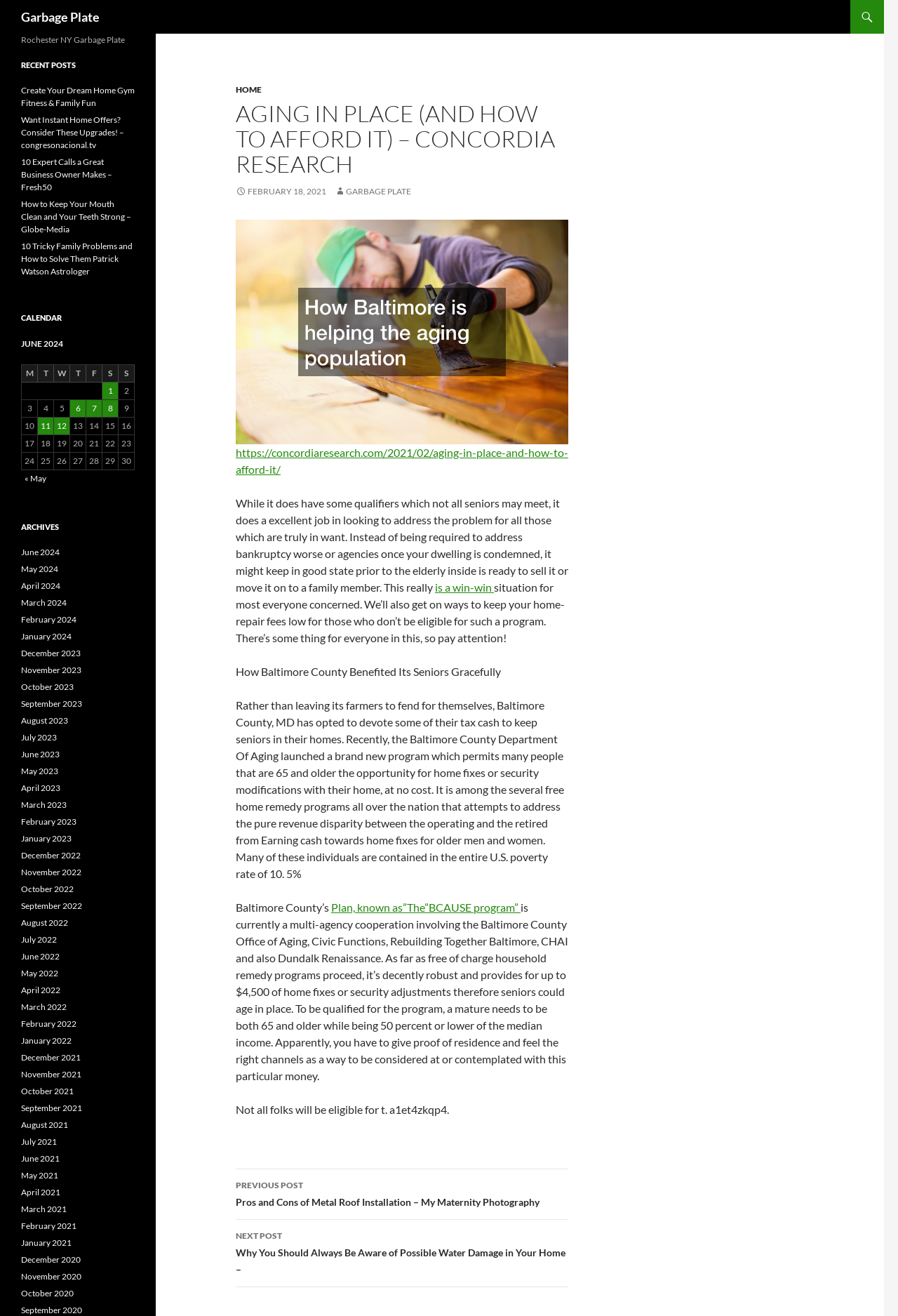Please locate the UI element described by "is a win-win" and provide its bounding box coordinates.

[0.484, 0.441, 0.55, 0.451]